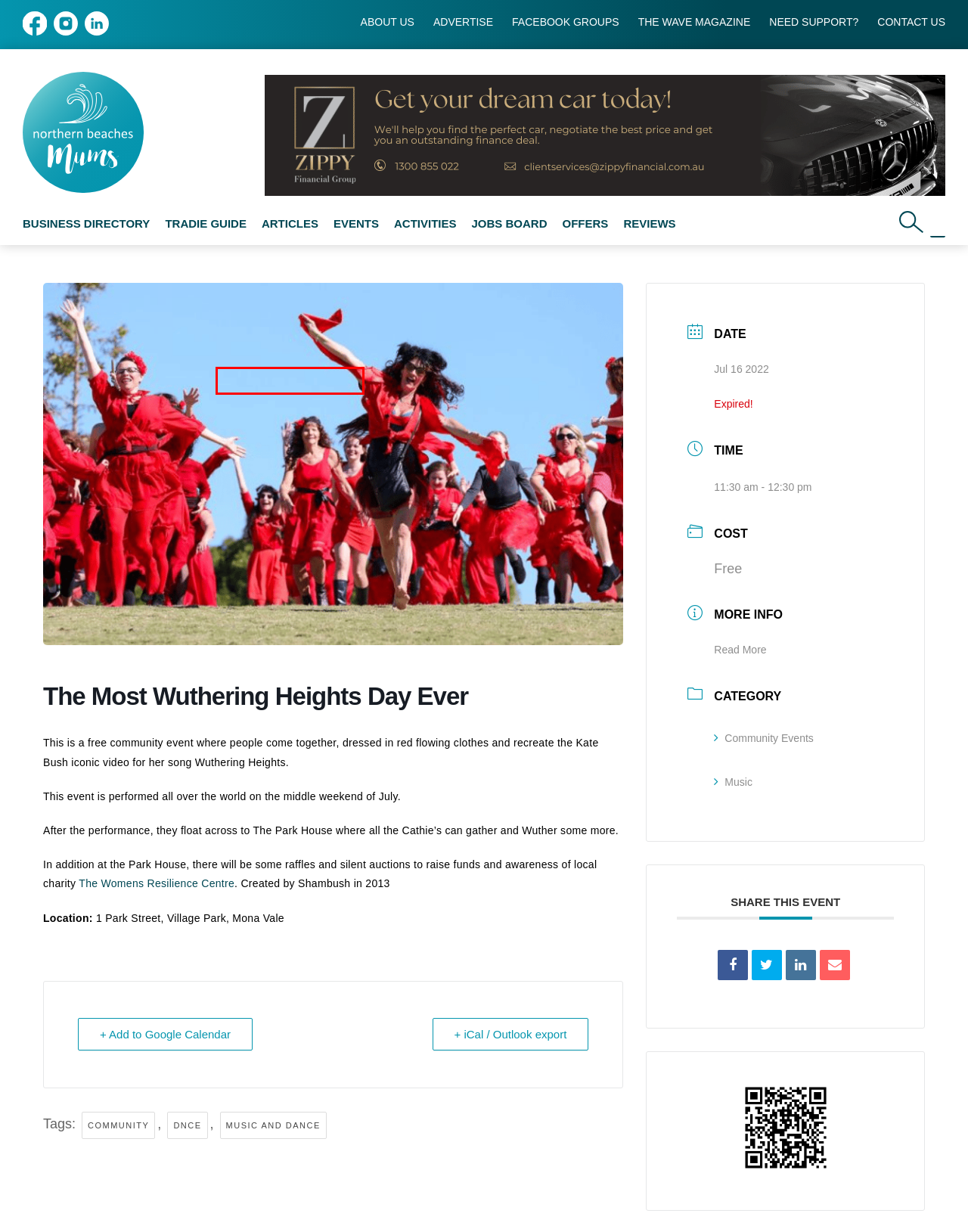You have a screenshot of a webpage with a red rectangle bounding box around a UI element. Choose the best description that matches the new page after clicking the element within the bounding box. The candidate descriptions are:
A. Winter School Holiday Guide 2024
B. Need support? - Northern Beaches Mums
C. Add Event | Northern Beaches Mums
D. Money Matters Archives - Northern Beaches Mums
E. Become A NBMs Guest Contributor | Northern Beaches Mums
F. Activity Guides Submission Archives - Northern Beaches Mums
G. community Archives - Northern Beaches Mums
H. Picnic Spots

D